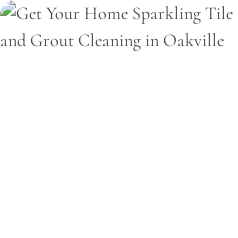What is the potential benefit of the service?
Please answer using one word or phrase, based on the screenshot.

Enhance cleanliness and appearance